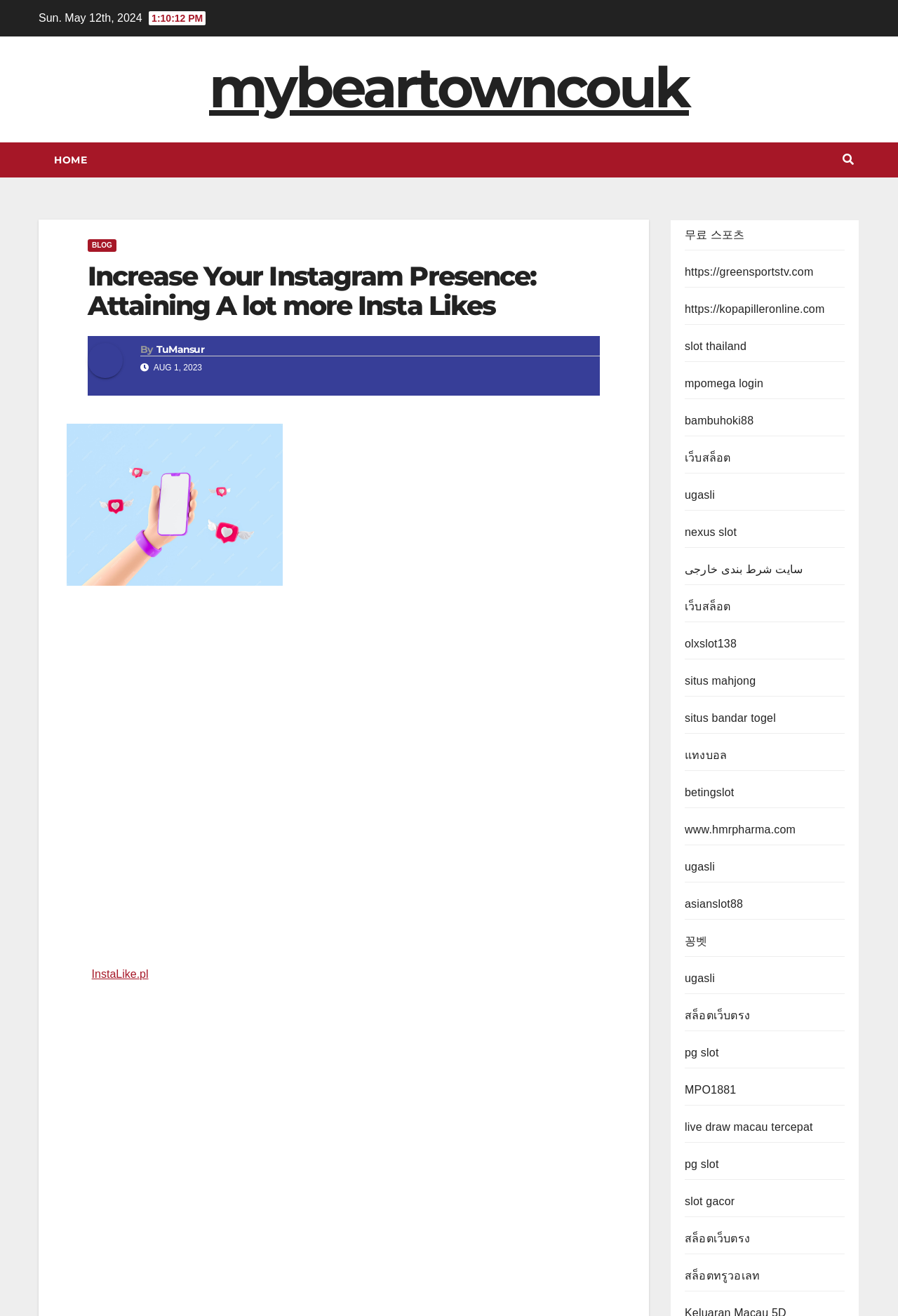Determine the bounding box coordinates of the element's region needed to click to follow the instruction: "Click the 'TuMansur' link". Provide these coordinates as four float numbers between 0 and 1, formatted as [left, top, right, bottom].

[0.174, 0.261, 0.227, 0.27]